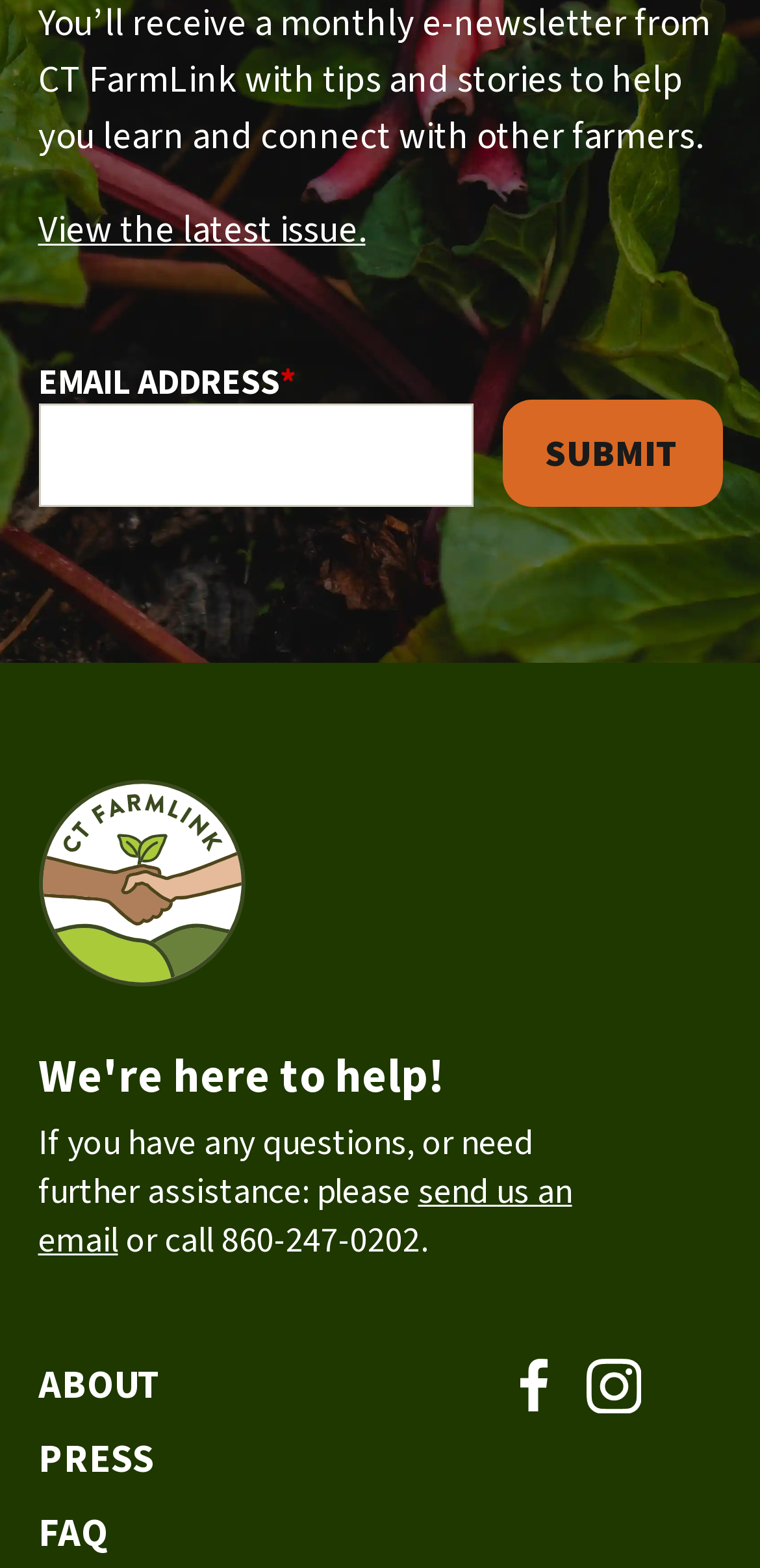Please find the bounding box coordinates of the element that you should click to achieve the following instruction: "Submit". The coordinates should be presented as four float numbers between 0 and 1: [left, top, right, bottom].

[0.66, 0.255, 0.95, 0.323]